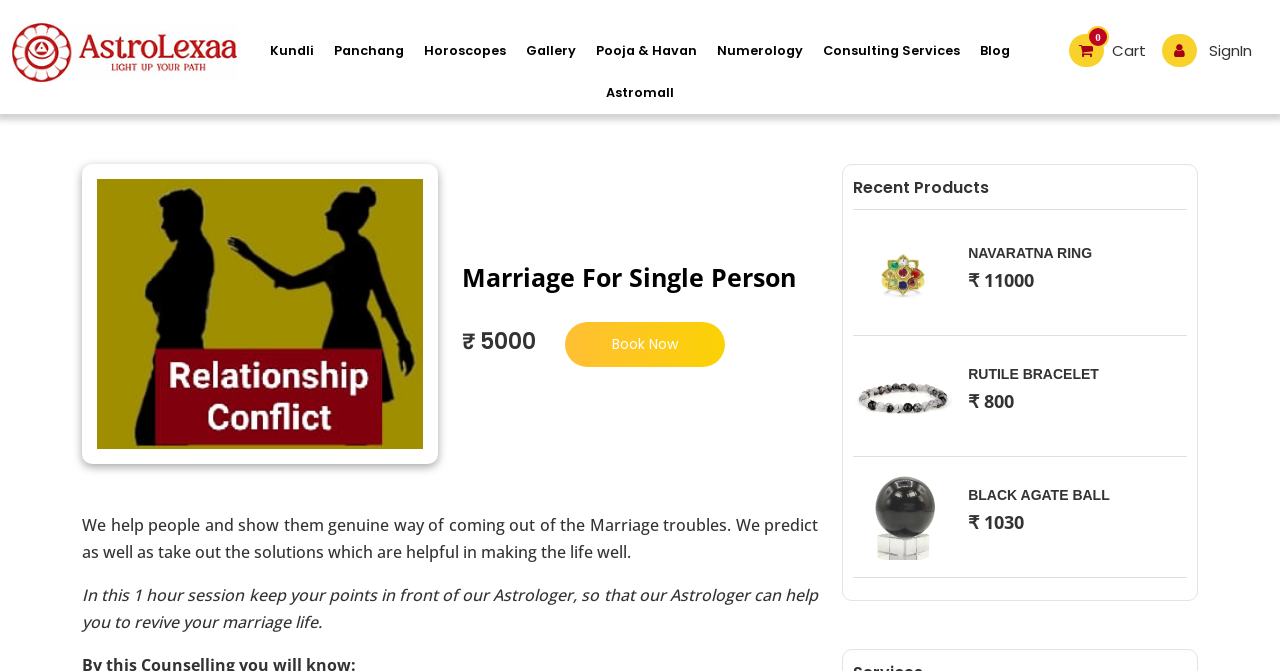What is the theme of the products listed?
Provide an in-depth answer to the question, covering all aspects.

The products listed, such as 'NAVARATNA RING', 'RUTILE BRACELET', and 'BLACK AGATE BALL', seem to be related to astrology and gemstones, suggesting that the website sells products related to astrology and spirituality.